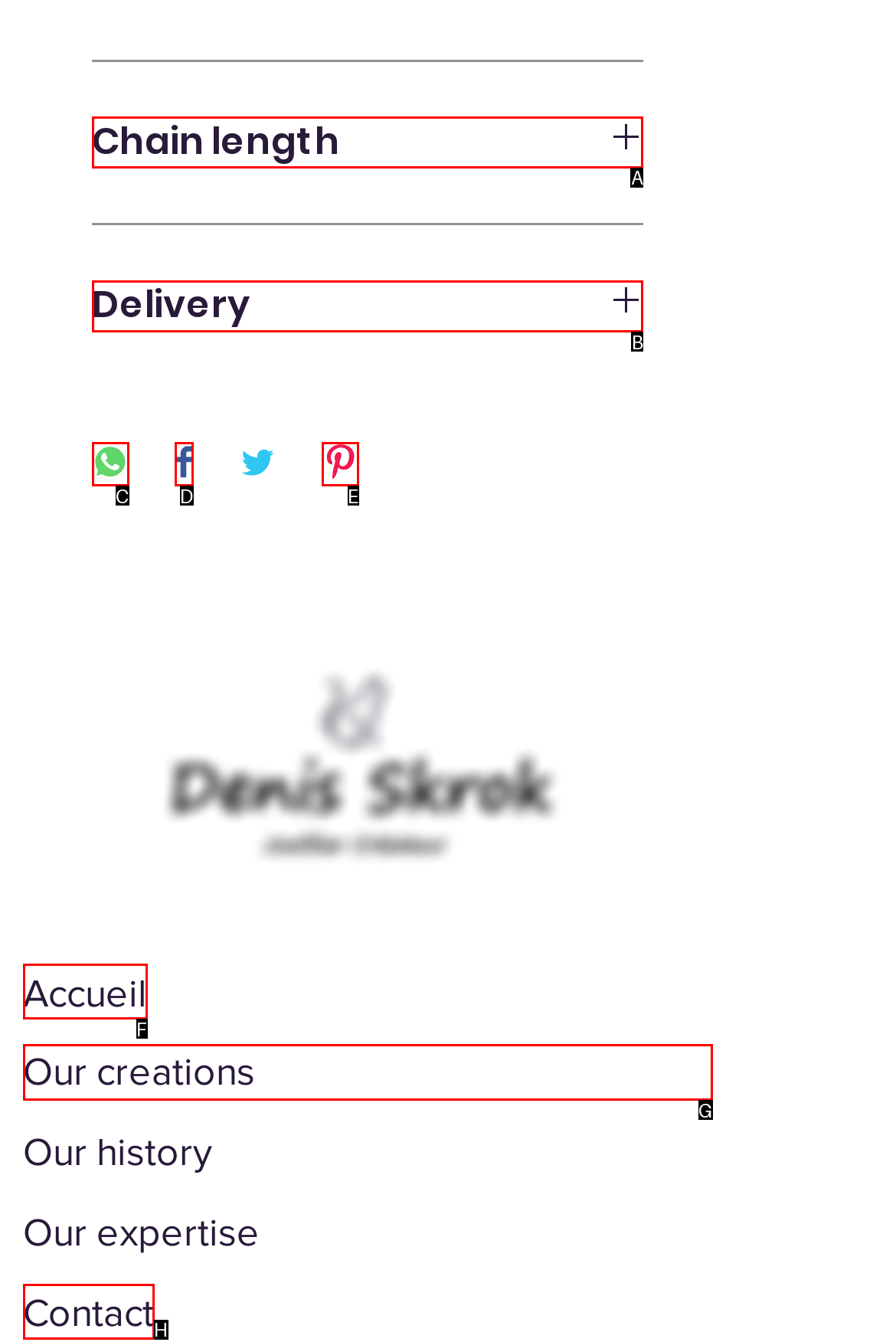Identify the correct HTML element to click for the task: View our creations. Provide the letter of your choice.

G